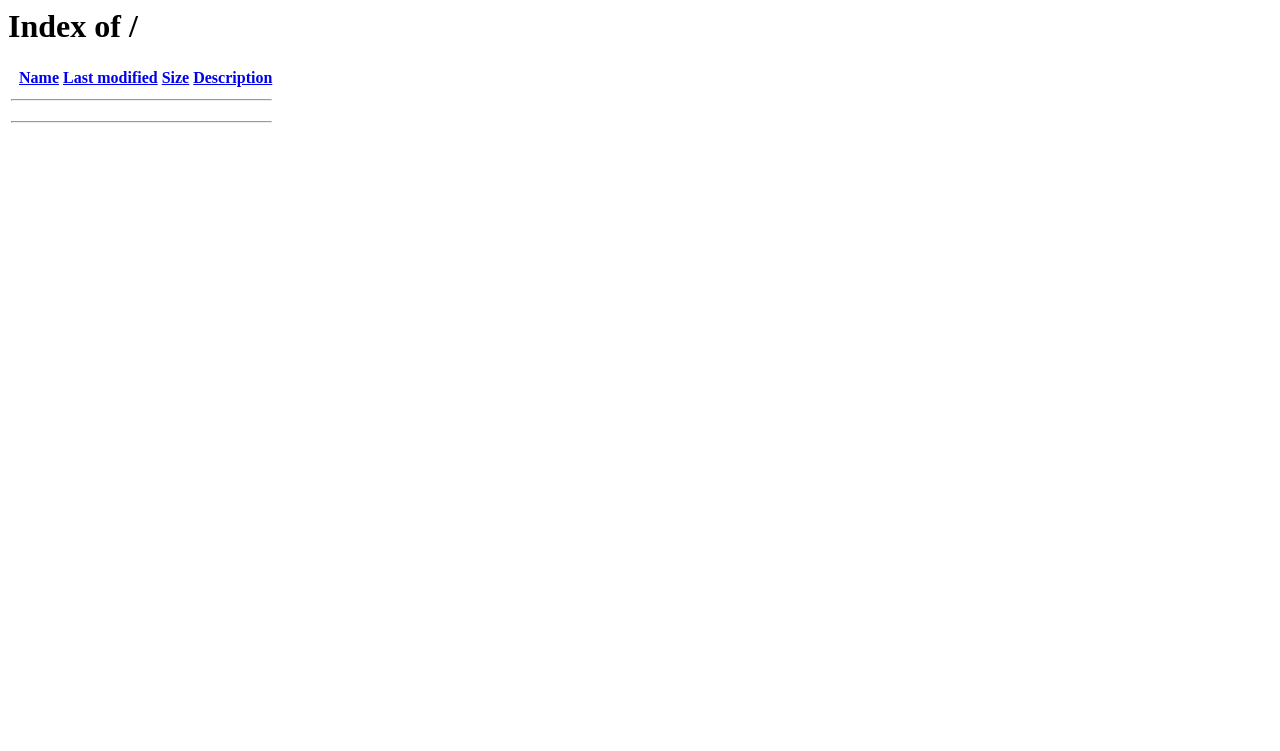What is the function of the links in the table?
Based on the image, answer the question with as much detail as possible.

The links in the table are used to access the files in the directory. They are indicated by the link elements with OCR text 'Name', 'Last modified', 'Size', and 'Description' which are children of the columnheader elements. These links allow users to click and access the corresponding files.